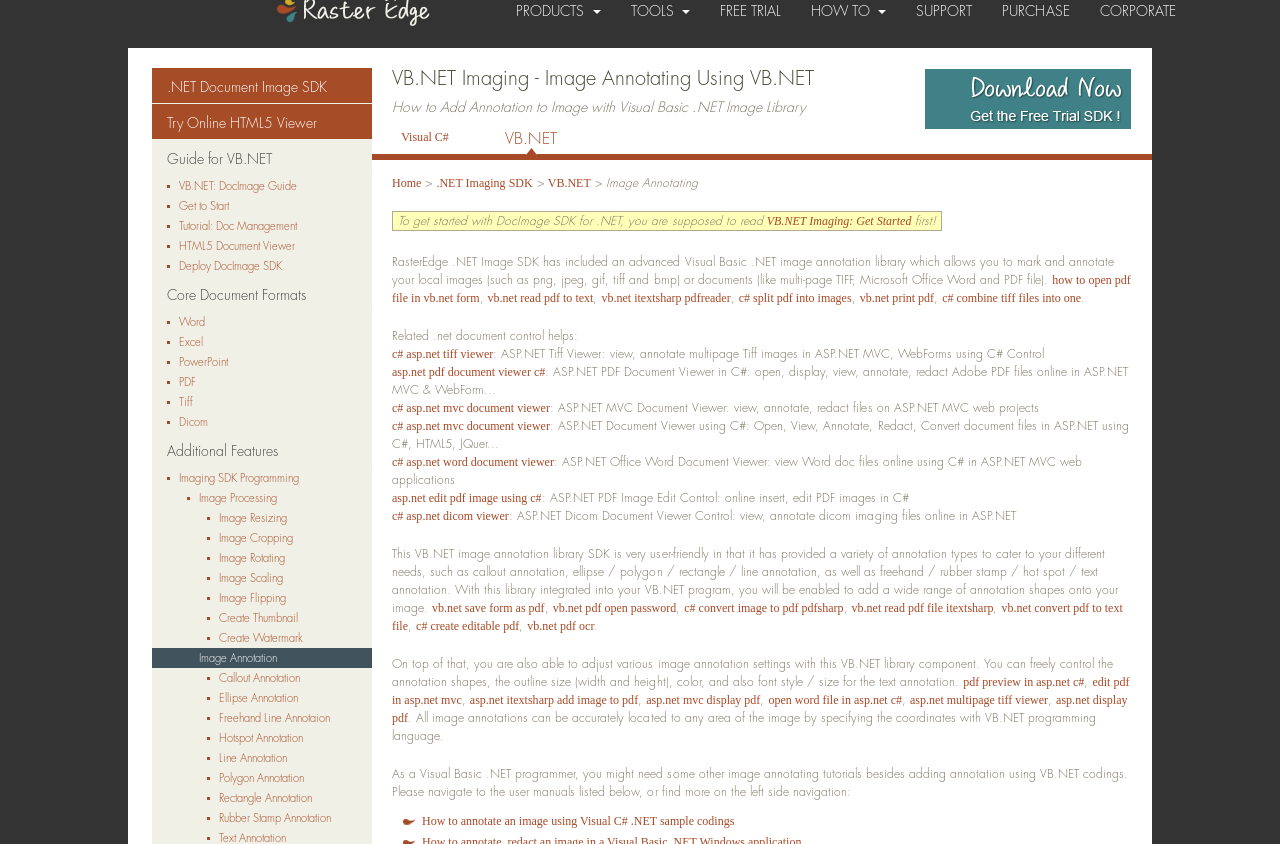Find the bounding box coordinates for the HTML element described in this sentence: "c# create editable pdf". Provide the coordinates as four float numbers between 0 and 1, in the format [left, top, right, bottom].

[0.325, 0.733, 0.406, 0.75]